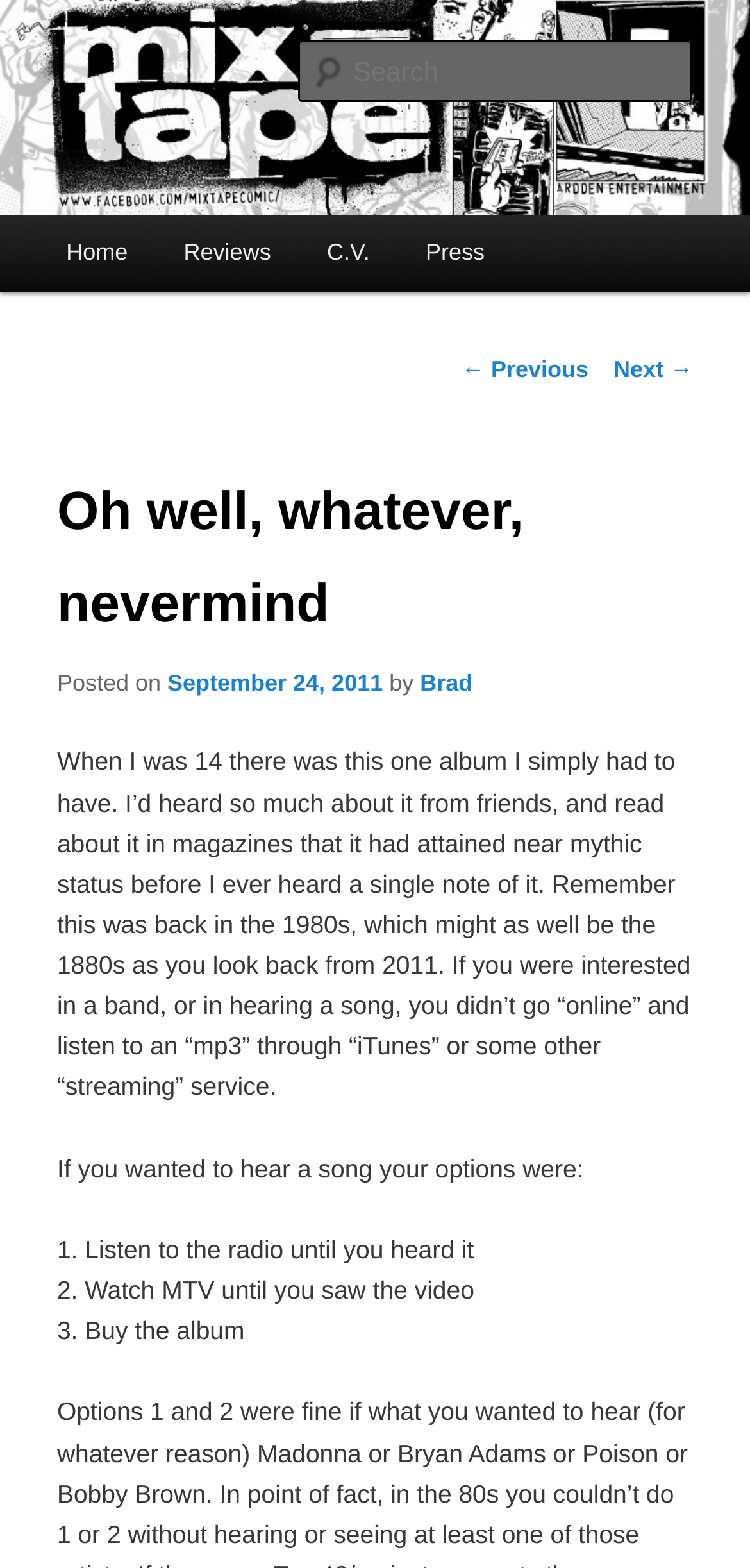Generate a thorough explanation of the webpage's elements.

The webpage is the personal website of Brad Abraham, a film, television, comic book writer, and novelist. At the top, there is a heading with the website's title, "BradAbraham.com", which is also a link. Below it, there is a smaller heading that describes the website's purpose. 

On the top-left corner, there is a link to skip to the primary content. On the top-right corner, there is a search box with a label "Search". 

The main menu is located below the search box, with links to "Home", "Reviews", "C.V.", and "Press". 

The main content of the webpage is a blog post titled "Oh well, whatever, nevermind". The post has a heading, followed by the date it was posted, "September 24, 2011", and the author's name, "Brad". The post's content is a long paragraph of text, followed by several shorter paragraphs. 

At the bottom of the page, there are links to navigate to previous and next posts.